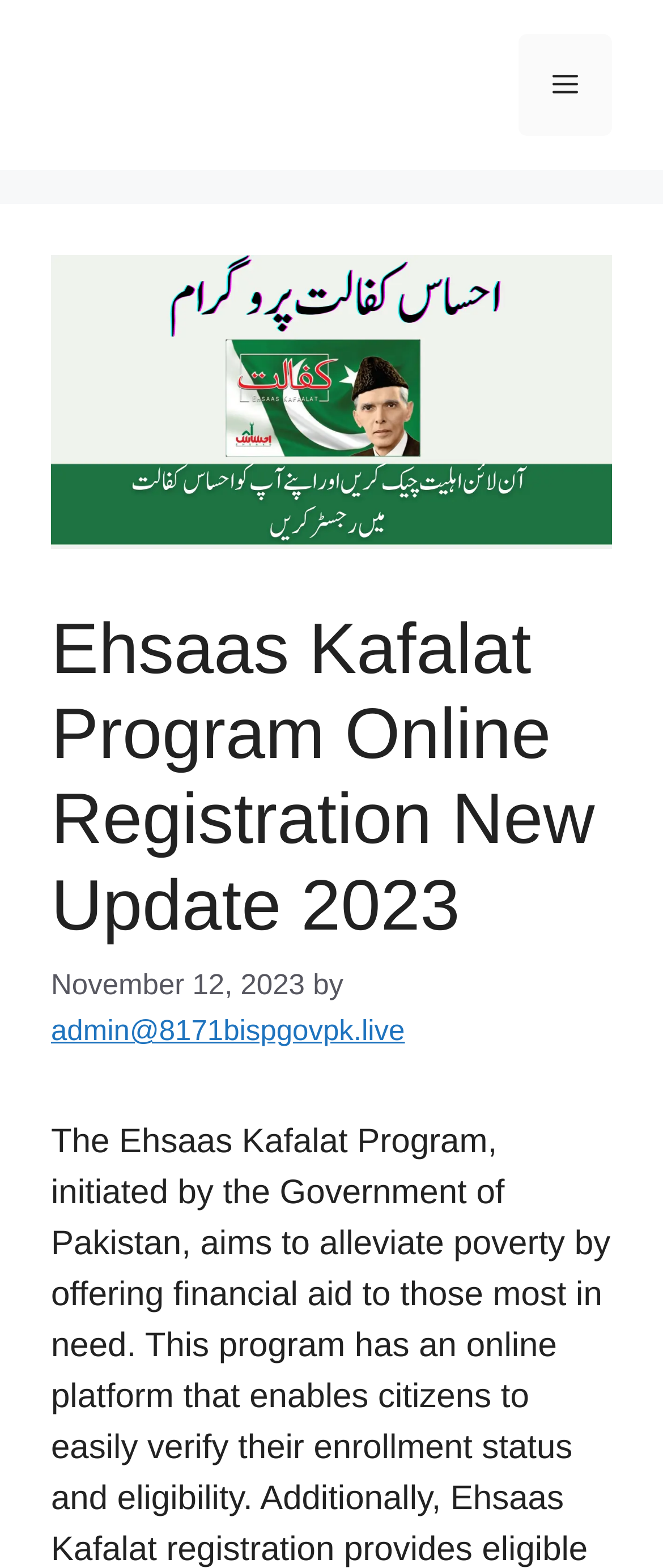Answer this question in one word or a short phrase: Who is the author of the content?

admin@8171bispgovpk.live